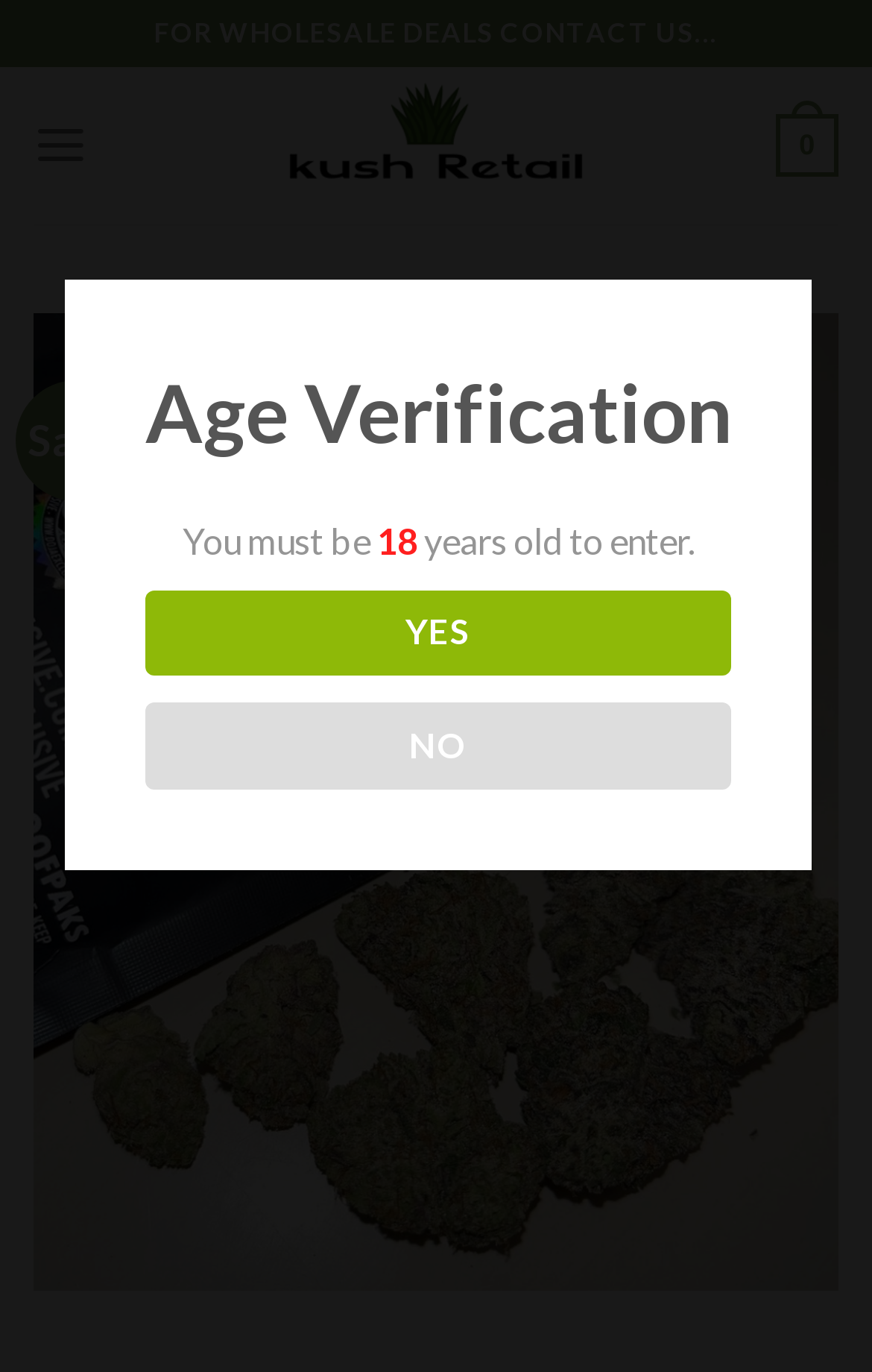Give a one-word or phrase response to the following question: What is the name of the retailer?

Kush Retail